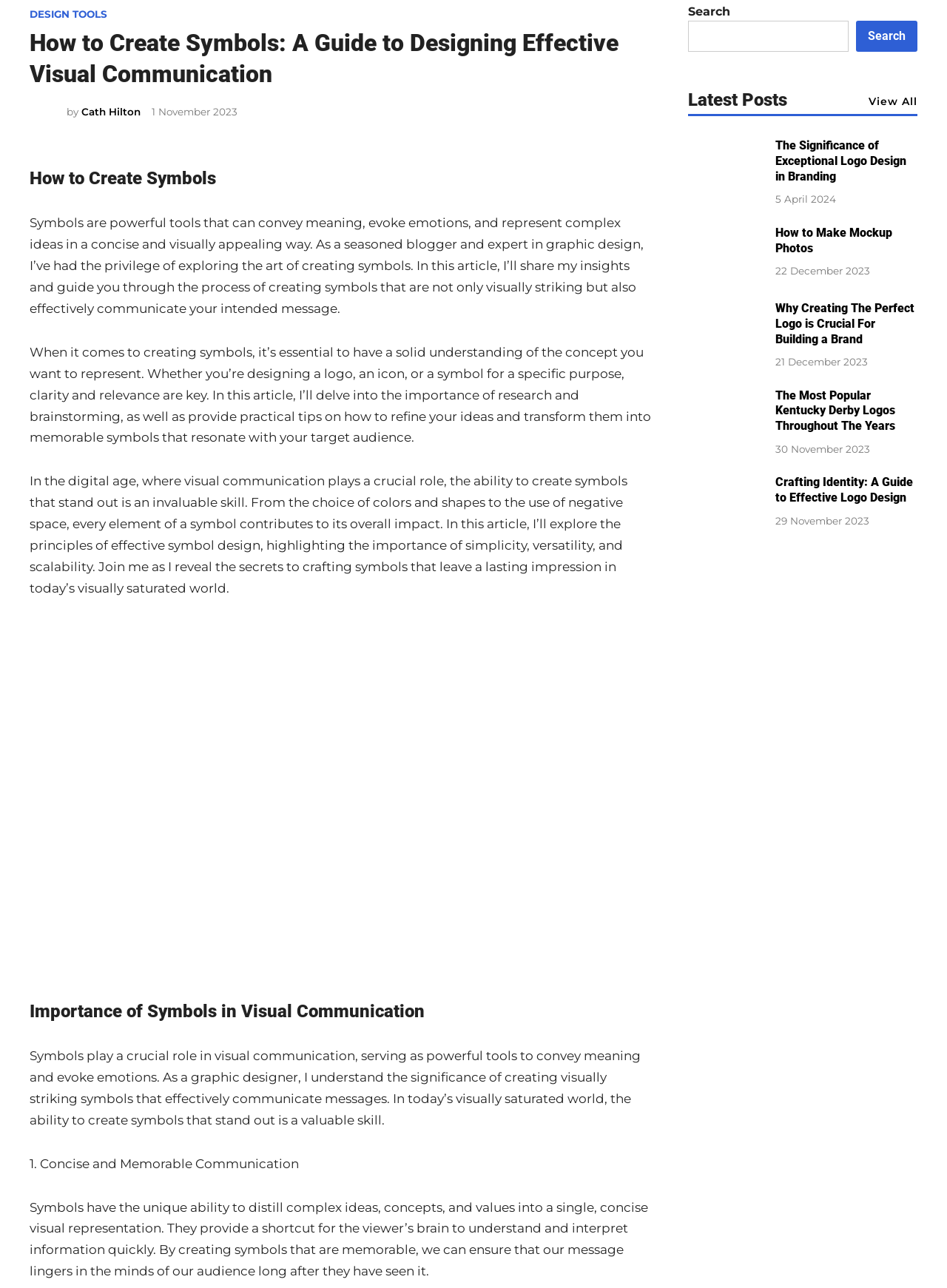Using the webpage screenshot, find the UI element described by Search. Provide the bounding box coordinates in the format (top-left x, top-left y, bottom-right x, bottom-right y), ensuring all values are floating point numbers between 0 and 1.

[0.904, 0.016, 0.969, 0.04]